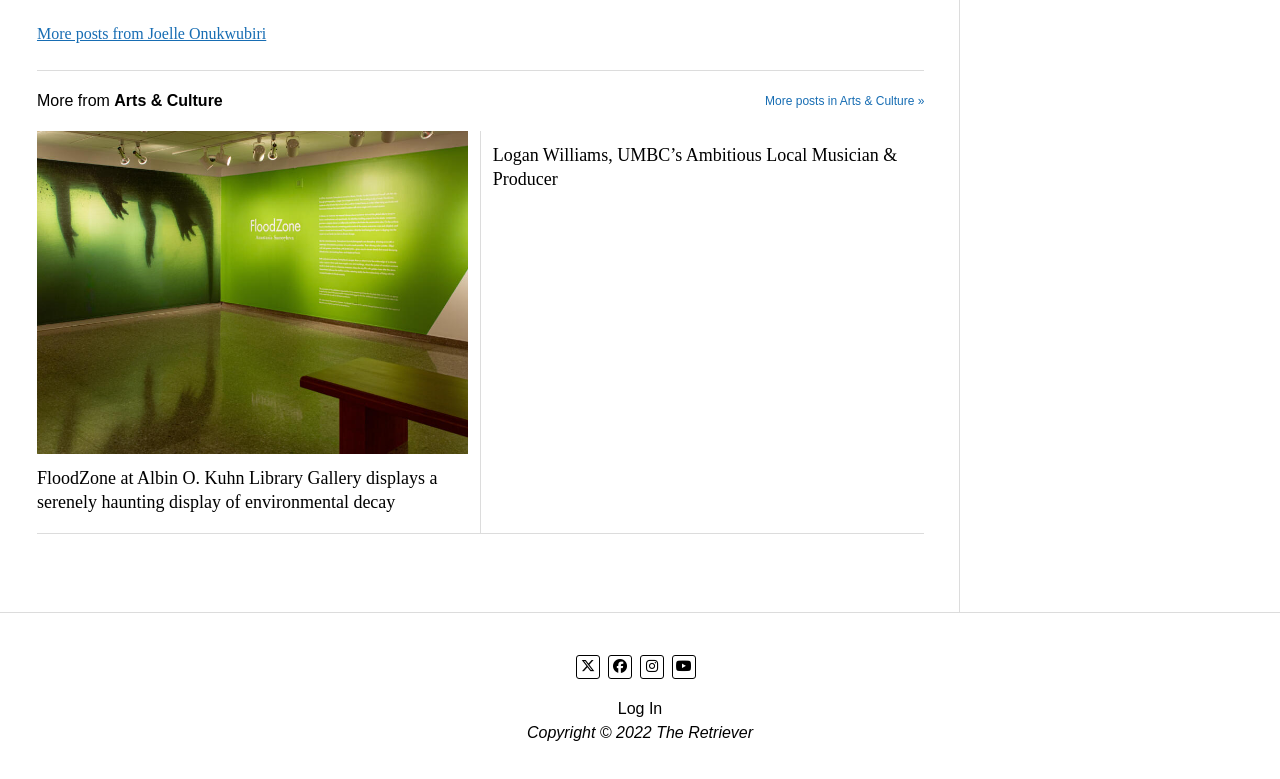Could you find the bounding box coordinates of the clickable area to complete this instruction: "Explore more posts in Arts & Culture"?

[0.598, 0.114, 0.722, 0.145]